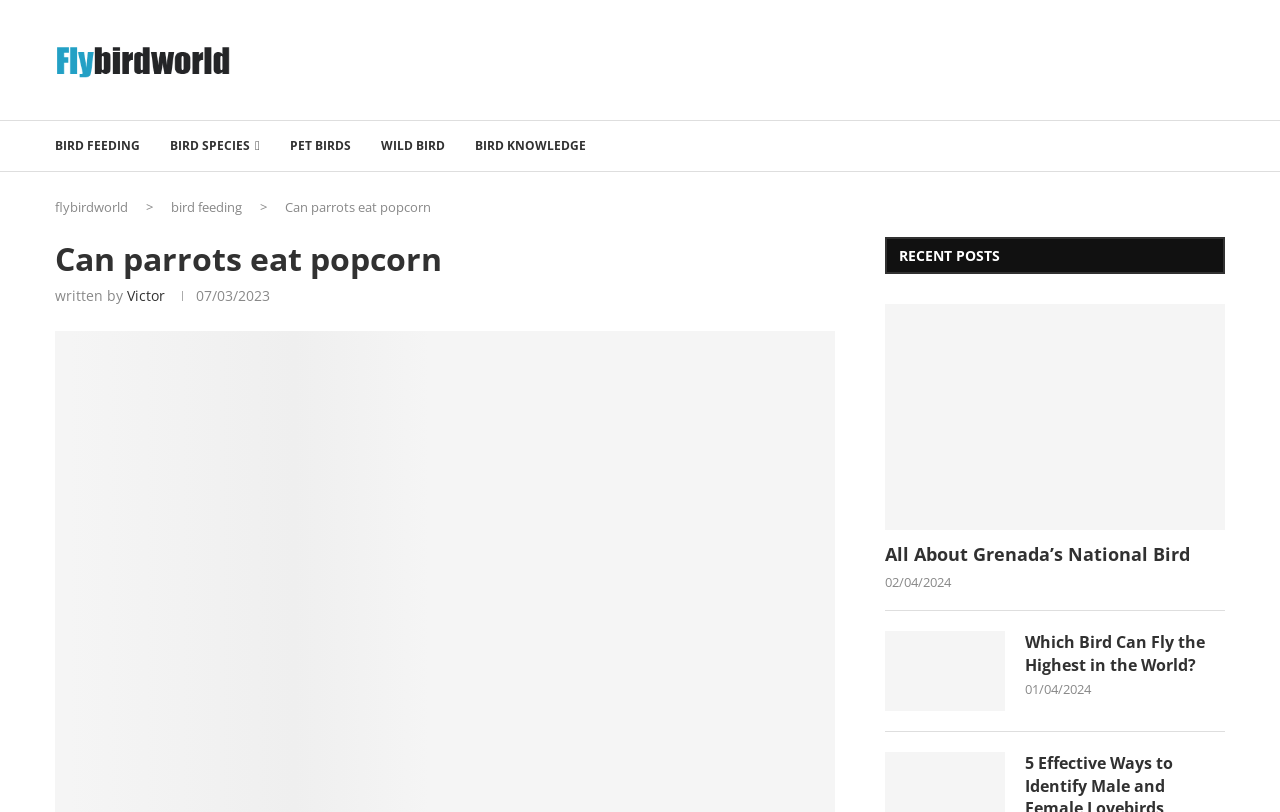Could you highlight the region that needs to be clicked to execute the instruction: "go to login/register page"?

[0.872, 0.063, 0.947, 0.085]